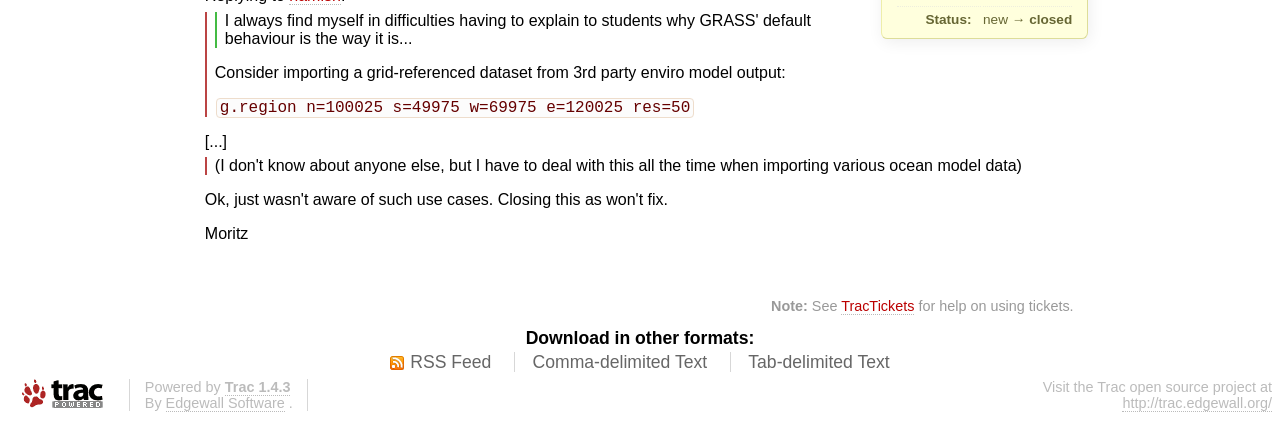What is the status of the grid-referenced dataset?
Refer to the image and give a detailed response to the question.

The status of the grid-referenced dataset can be found in the row element with the label 'Status:' which has a gridcell element with the text 'new → closed'.